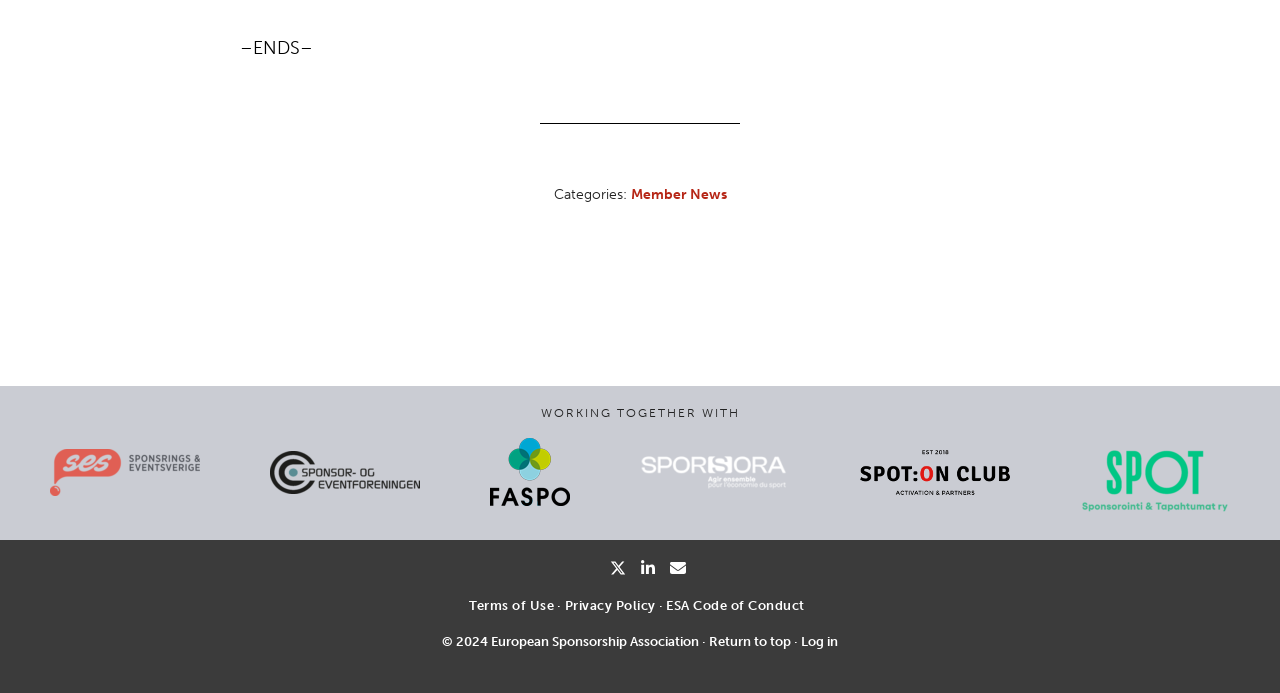Based on the element description ESA Code of Conduct, identify the bounding box of the UI element in the given webpage screenshot. The coordinates should be in the format (top-left x, top-left y, bottom-right x, bottom-right y) and must be between 0 and 1.

[0.521, 0.865, 0.633, 0.884]